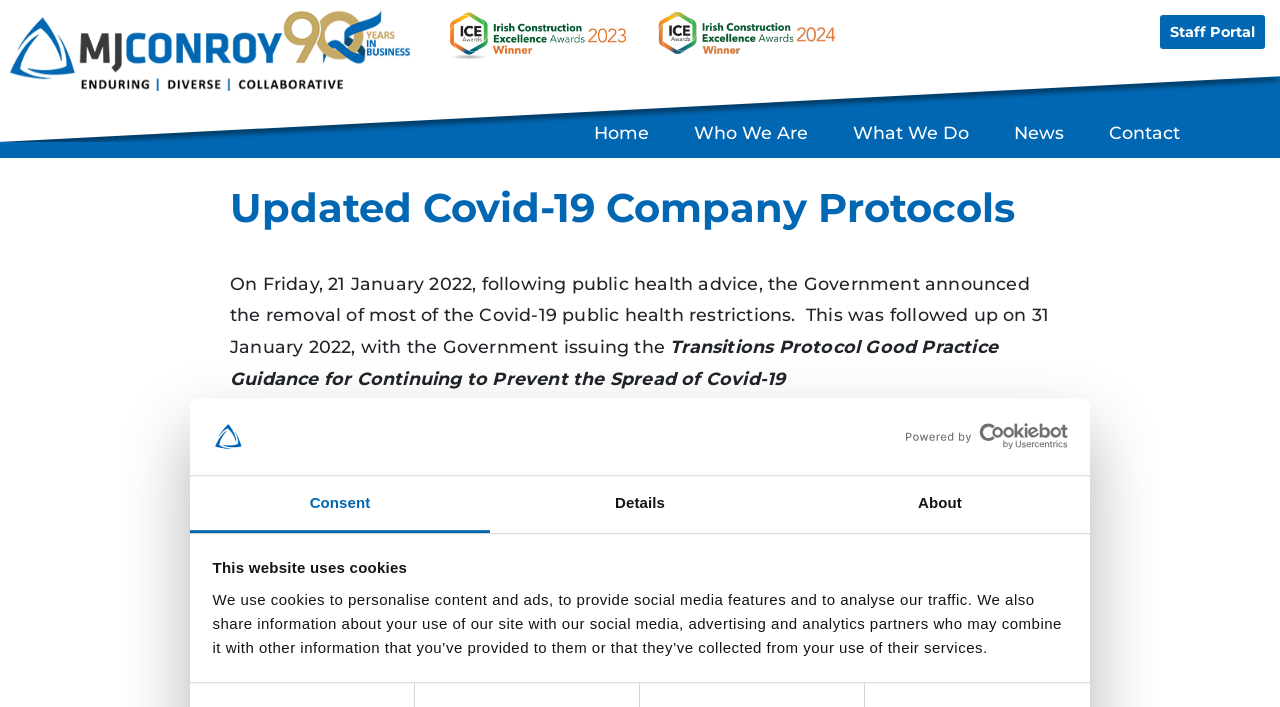Articulate a complete and detailed caption of the webpage elements.

The webpage is about MJ Conroy's updated Covid-19 company protocols. At the top left corner, there is a logo of MJ Conroy, and next to it, there is a link to open the logo in a new window. Below the logo, there is a tab list with four tabs: "Consent", "Details", "About", and the selected tab "Consent". 

On the right side of the tab list, there is a notification about the website using cookies, which provides information about the purpose of the cookies and how they are used. 

In the top right corner, there are several links, including "Staff Portal", and in the middle, there are links to navigate to different sections of the website, such as "Home", "Who We Are", "What We Do", "News", and "Contact". 

The main content of the webpage is about the updated Covid-19 company protocols. There is a heading "Updated Covid-19 Company Protocols" followed by several paragraphs of text. The text explains that the Government announced the removal of most Covid-19 public health restrictions on January 21, 2022, and later issued guidance on preventing the spread of Covid-19. In response, the CIF advised its members to continue operating the Standard Operating Procedures introduced at the start of the pandemic. MJ Conroy has updated its Company Covid-19 Protocols accordingly, and users can view the updated protocols by clicking a link below. The text also emphasizes the importance of remaining vigilant, isolating if symptoms develop, and following public health advice.